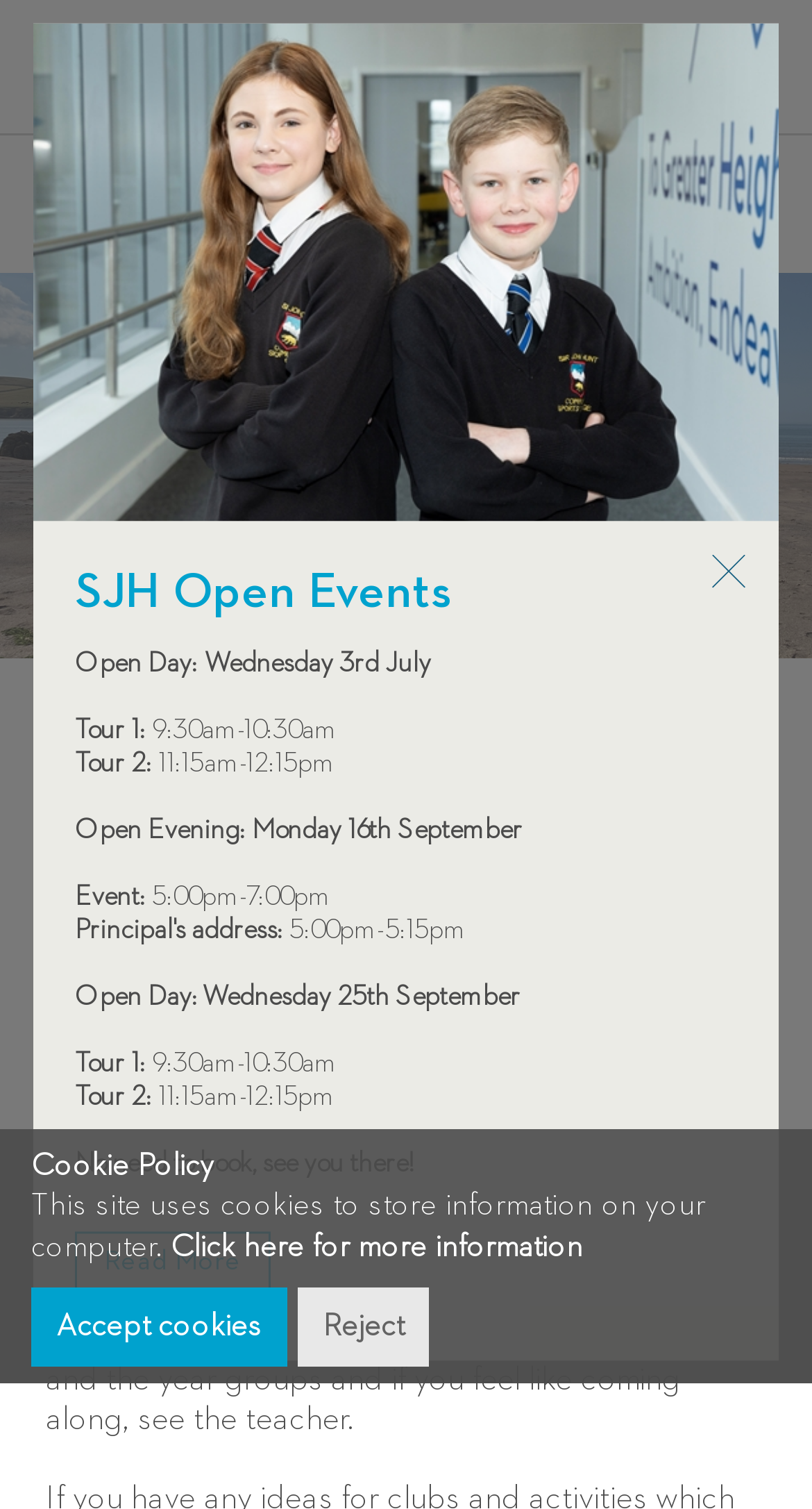Determine the bounding box coordinates in the format (top-left x, top-left y, bottom-right x, bottom-right y). Ensure all values are floating point numbers between 0 and 1. Identify the bounding box of the UI element described by: /

[0.088, 0.119, 0.126, 0.133]